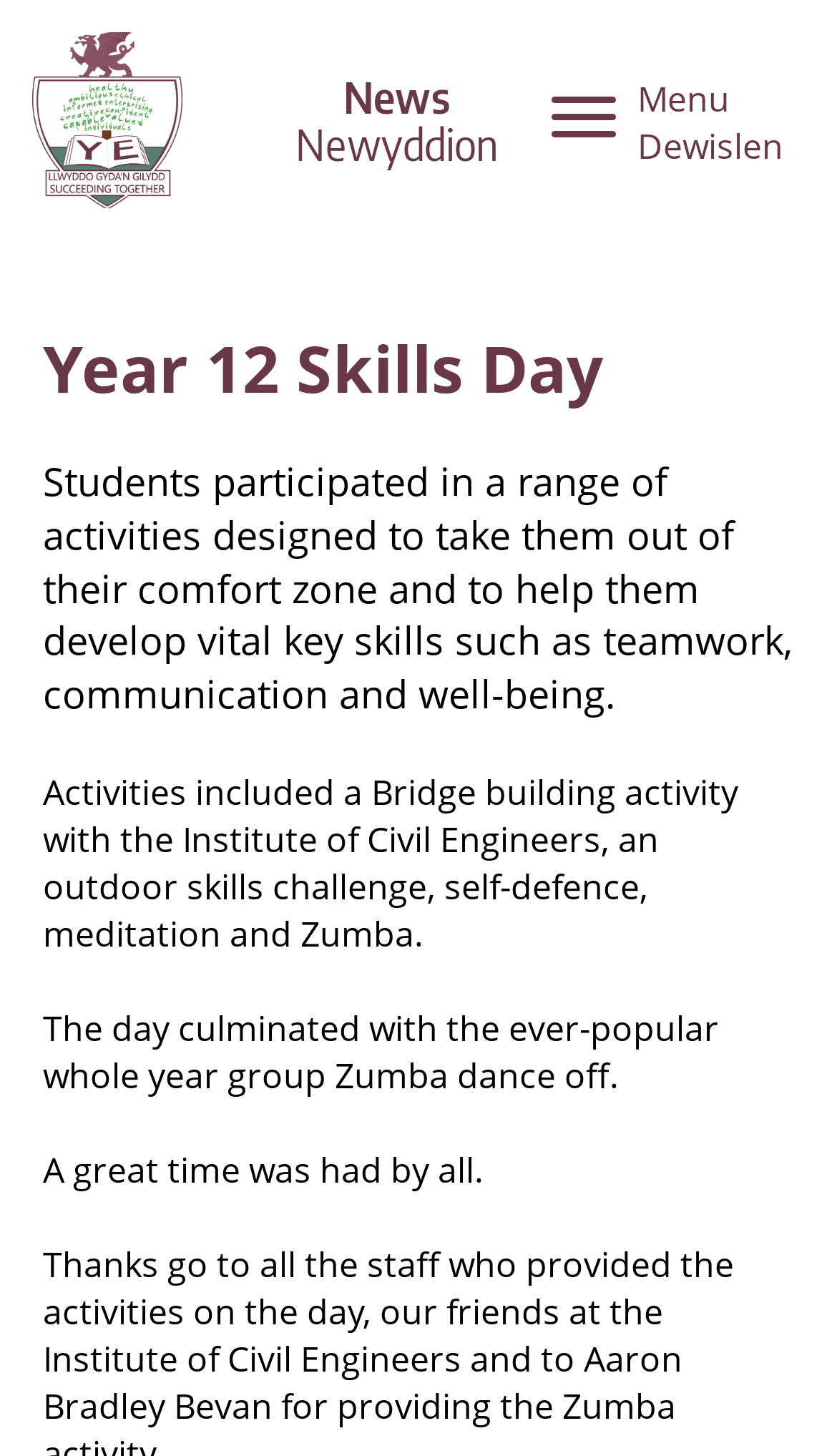Find the bounding box coordinates of the UI element according to this description: "parent_node: News".

[0.038, 0.022, 0.218, 0.143]